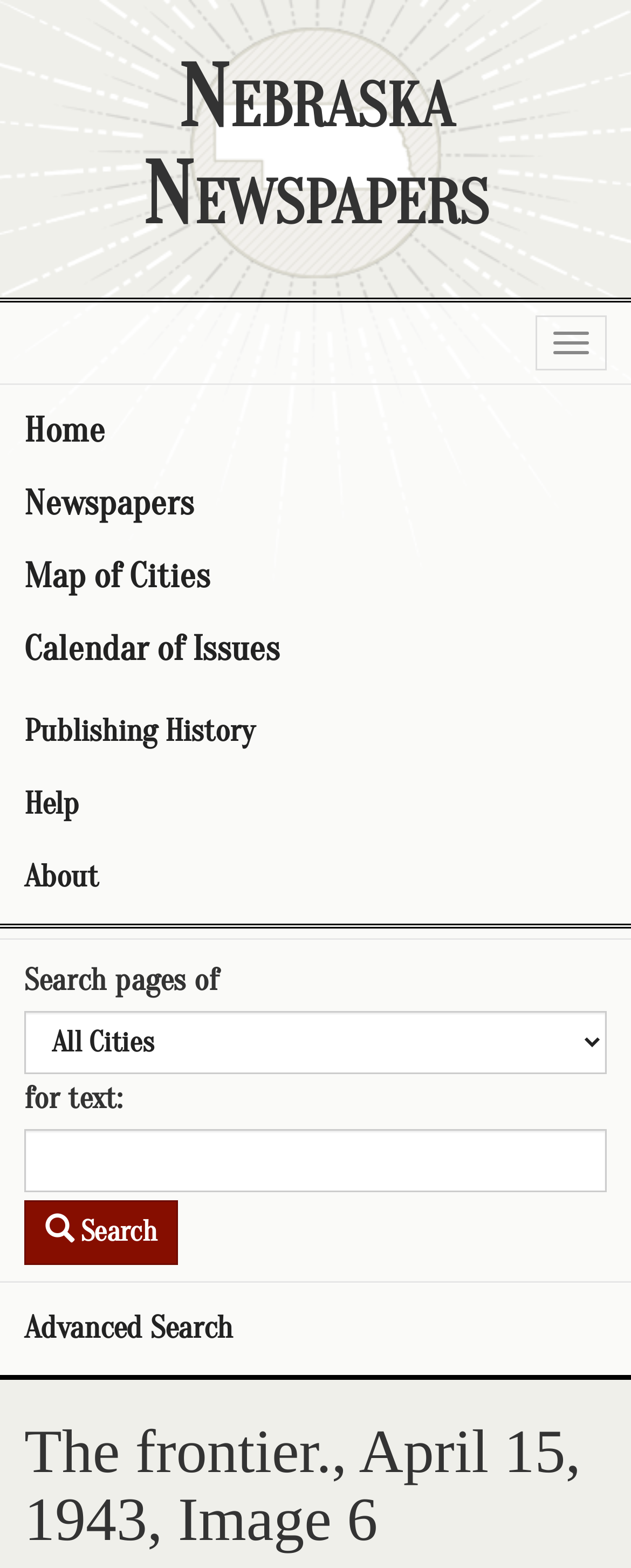Find the bounding box of the web element that fits this description: "About".

[0.0, 0.537, 1.0, 0.583]